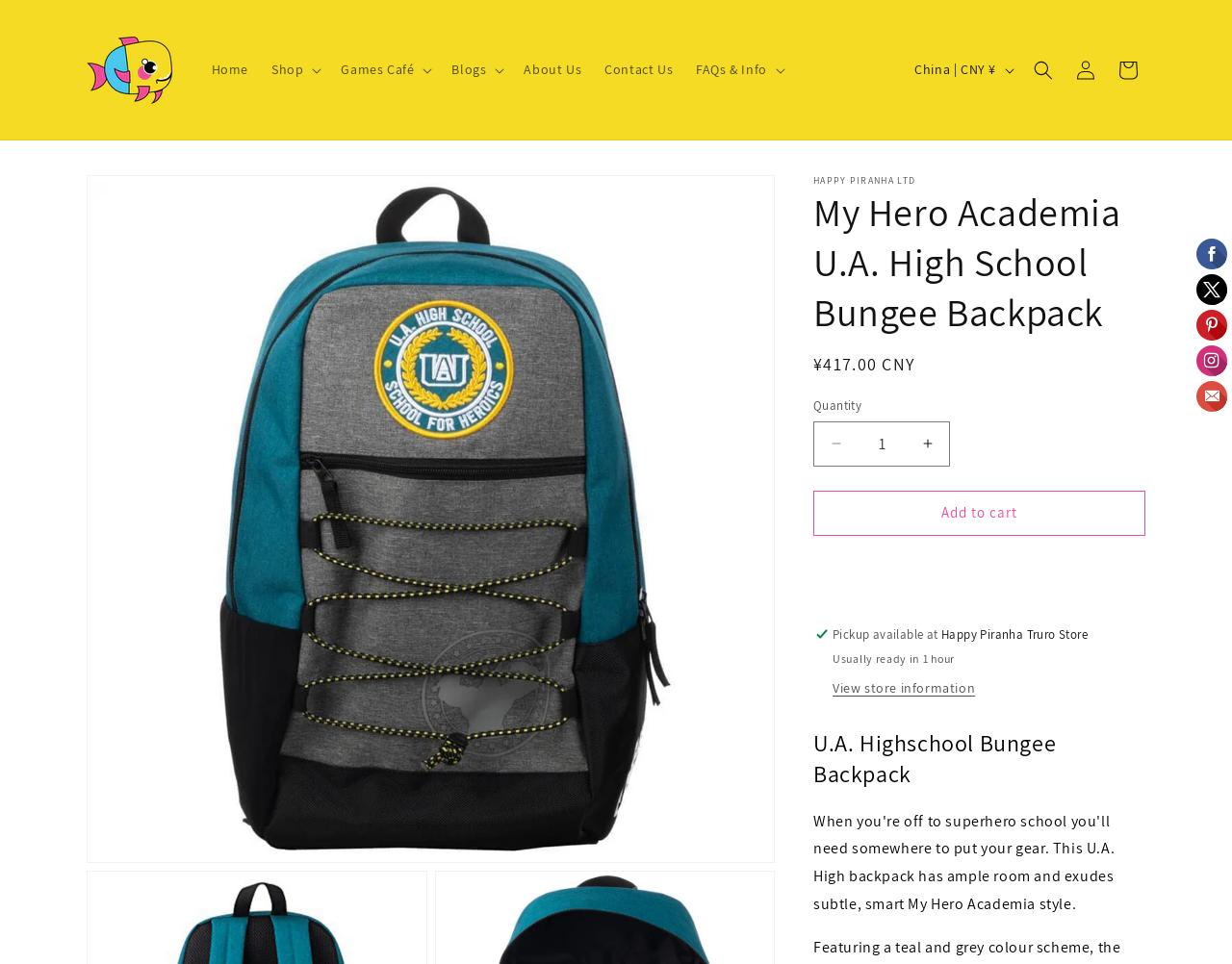Determine the bounding box coordinates of the target area to click to execute the following instruction: "View store information."

[0.676, 0.705, 0.792, 0.725]